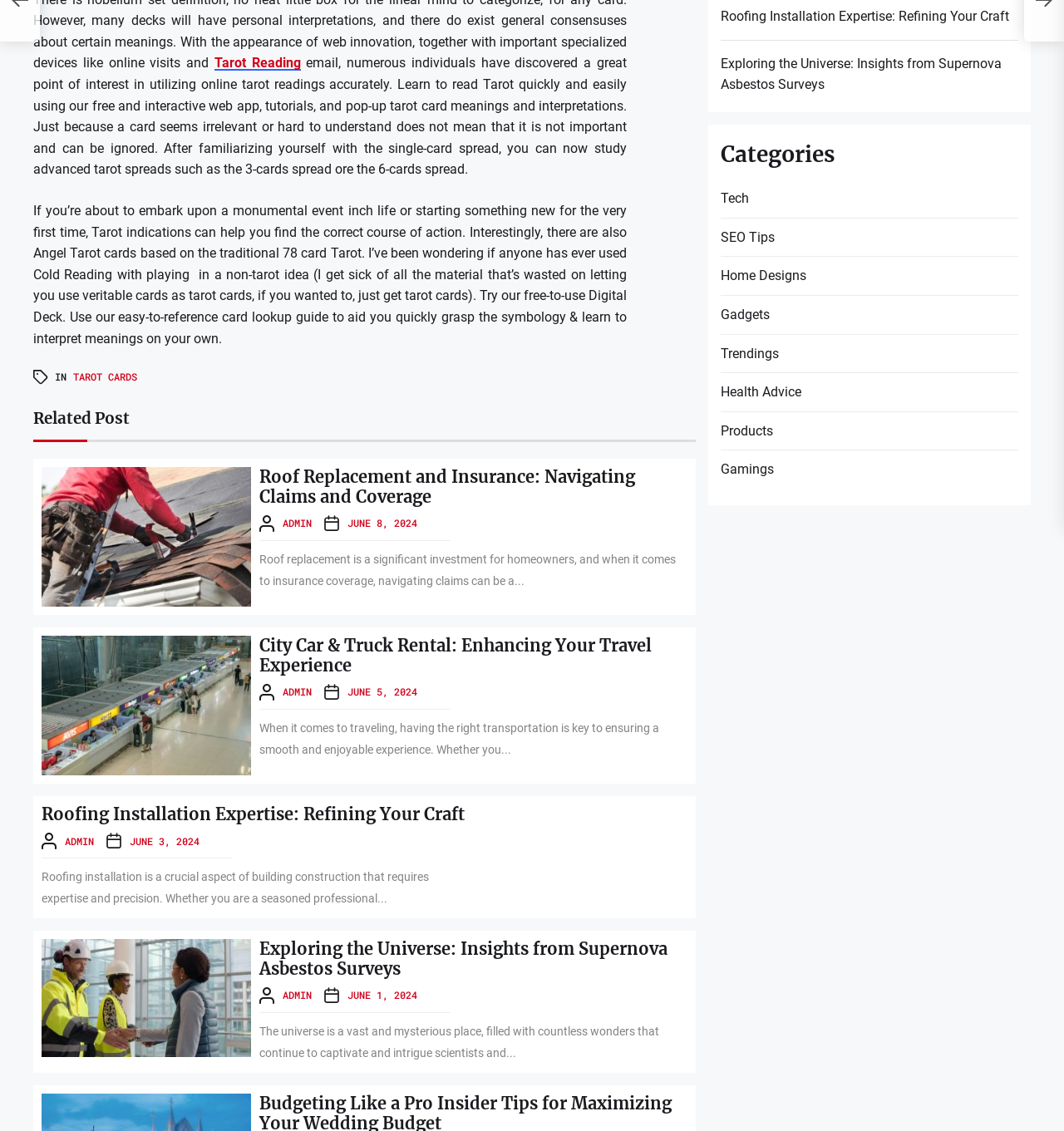Identify the bounding box of the HTML element described here: "June 5, 2024June 8, 2024". Provide the coordinates as four float numbers between 0 and 1: [left, top, right, bottom].

[0.327, 0.605, 0.392, 0.619]